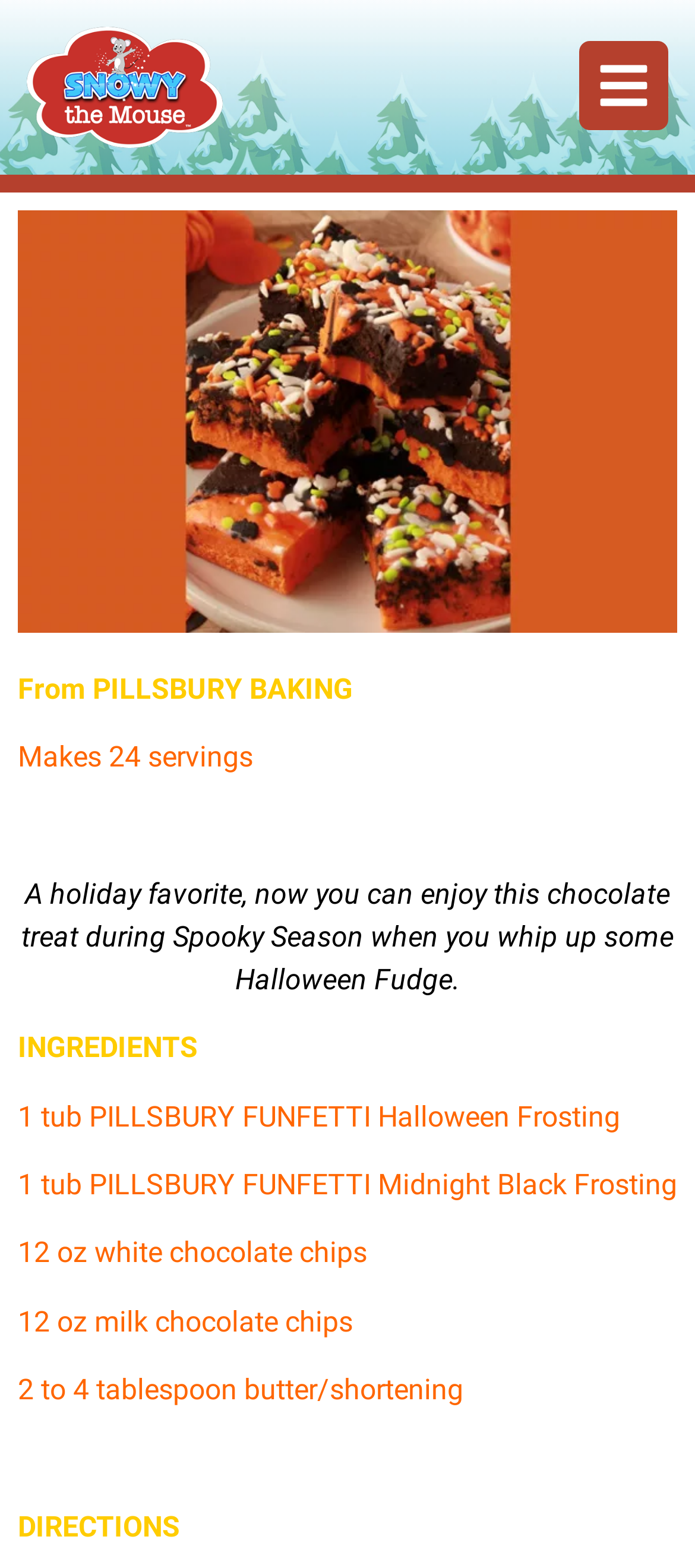Reply to the question with a single word or phrase:
How many types of frosting are required?

2